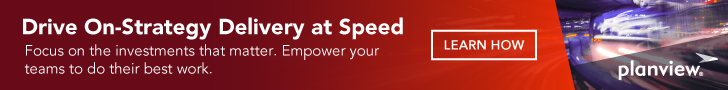What does the background visual likely represent?
Based on the screenshot, provide your answer in one word or phrase.

Speed and innovation